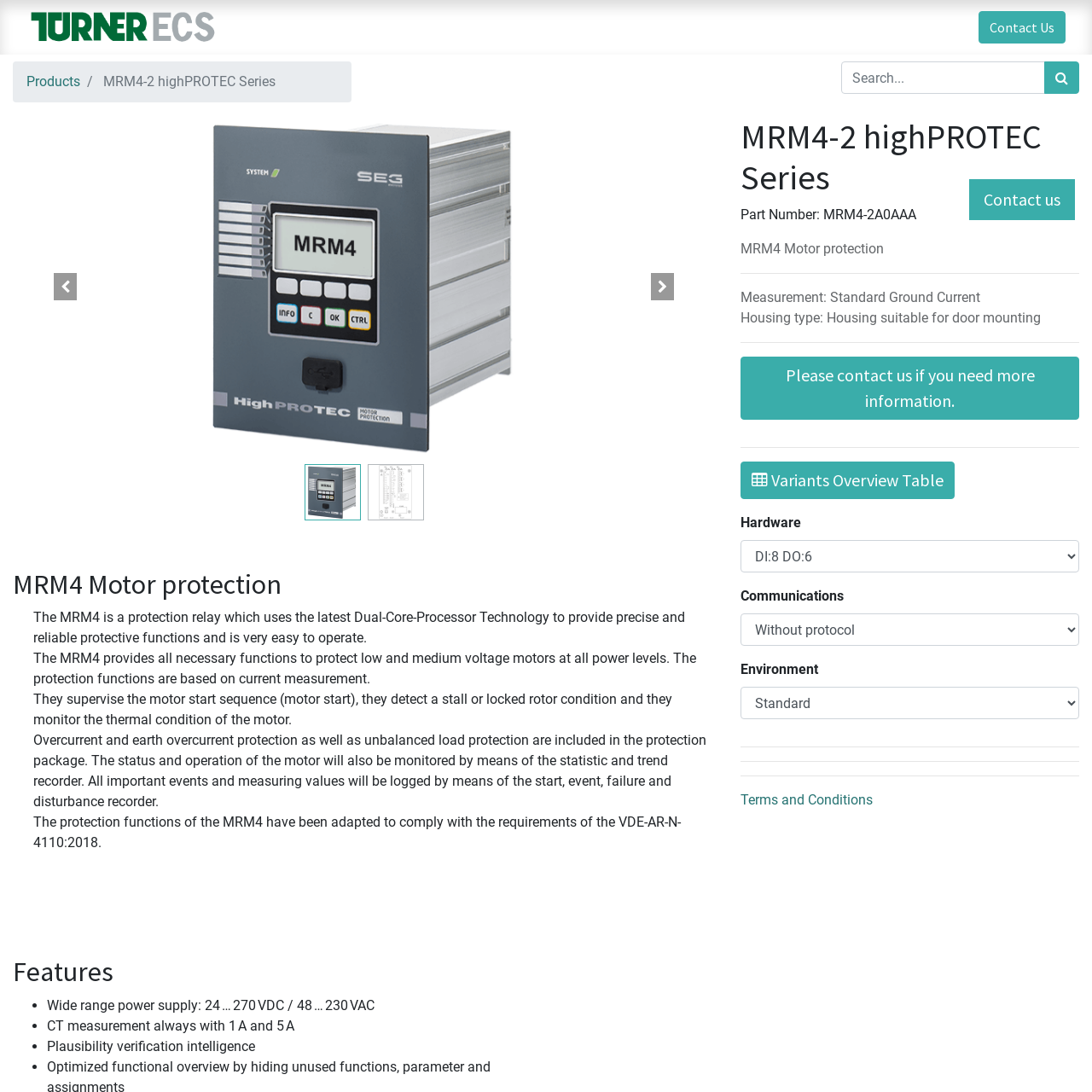Kindly provide the bounding box coordinates of the section you need to click on to fulfill the given instruction: "Search for products".

[0.77, 0.056, 0.988, 0.086]